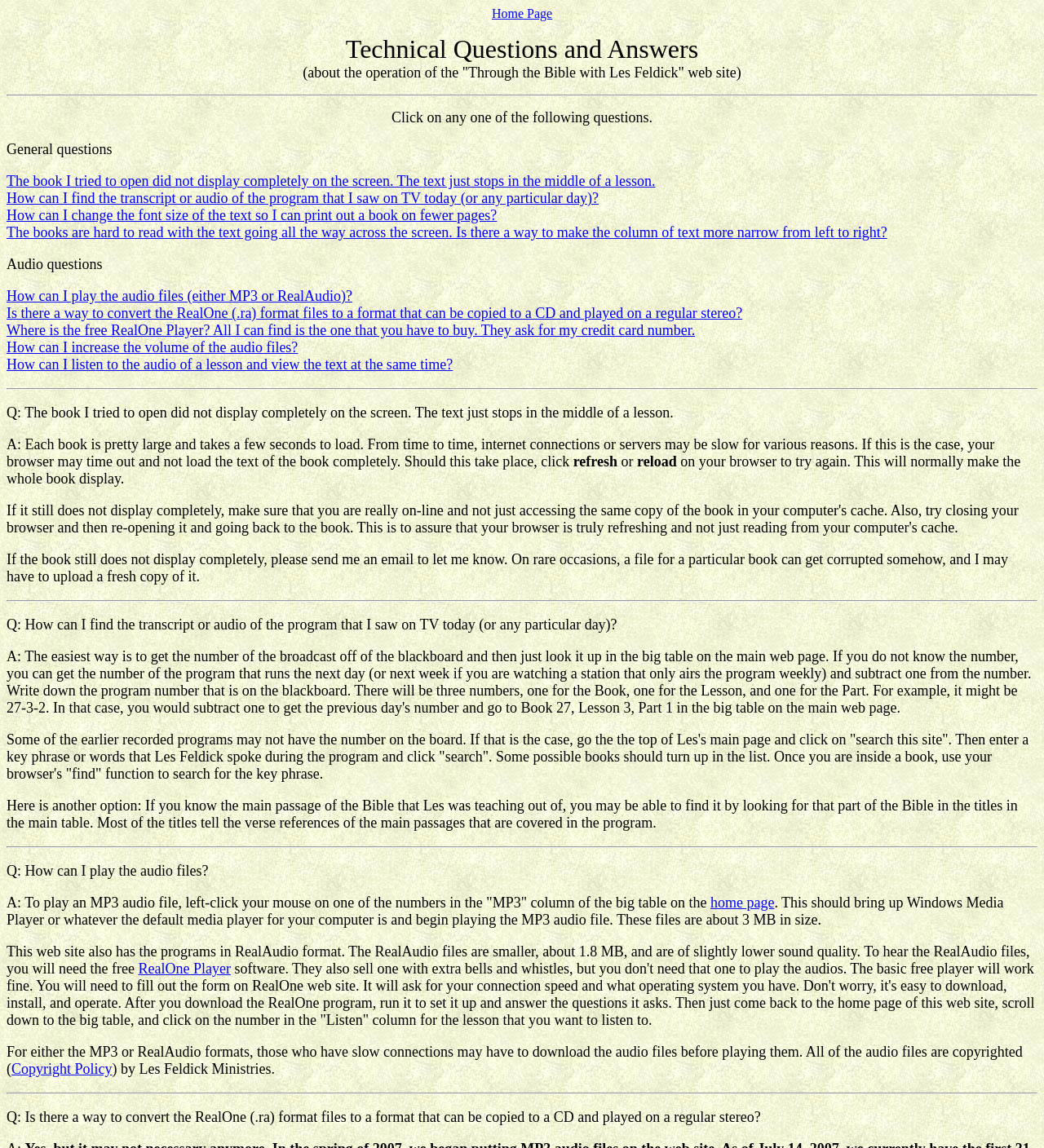Identify the bounding box coordinates for the UI element described as follows: RealOne Player. Use the format (top-left x, top-left y, bottom-right x, bottom-right y) and ensure all values are floating point numbers between 0 and 1.

[0.132, 0.837, 0.221, 0.851]